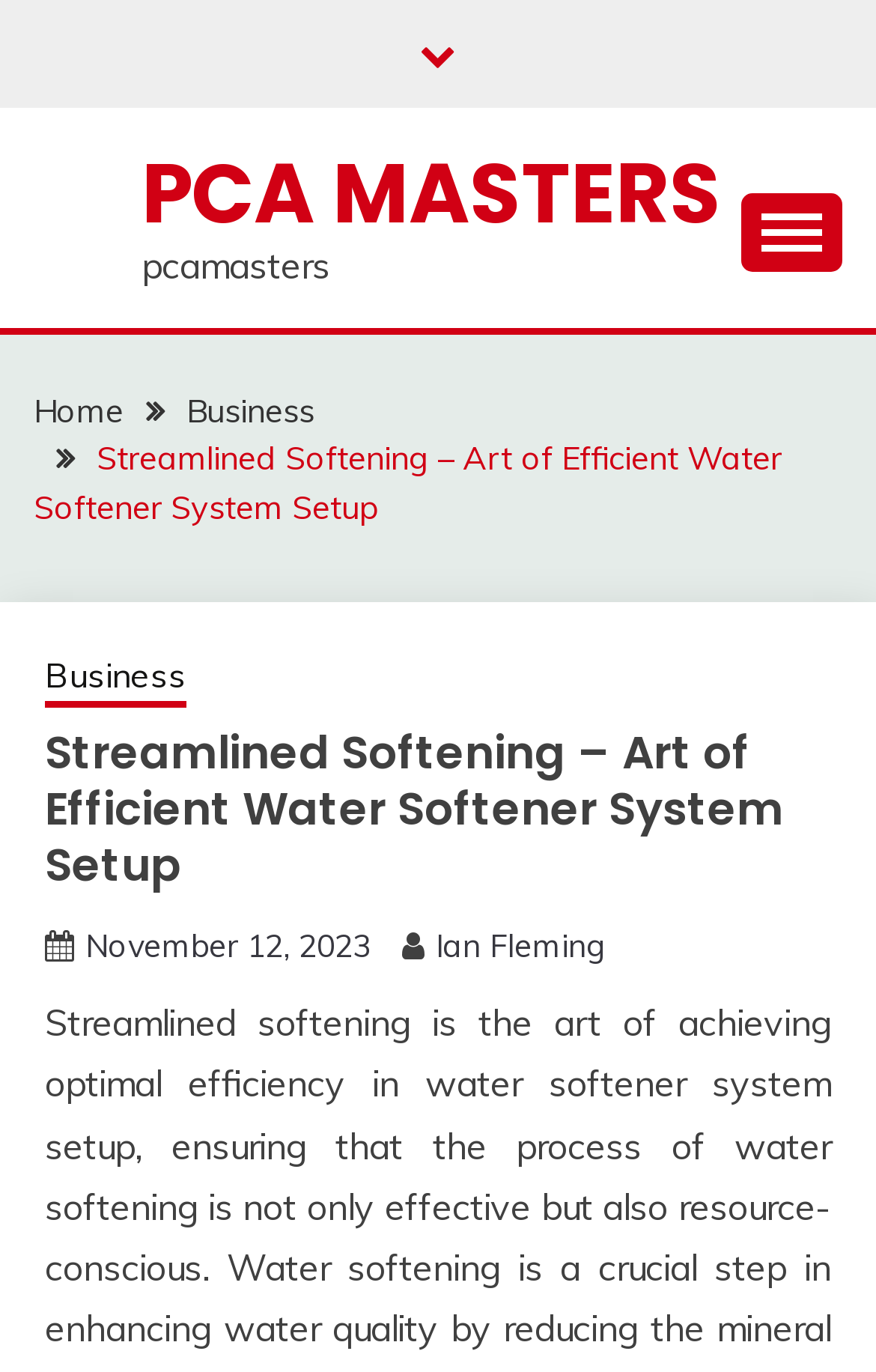Please identify the bounding box coordinates of the area that needs to be clicked to fulfill the following instruction: "go to Home."

[0.038, 0.285, 0.141, 0.314]